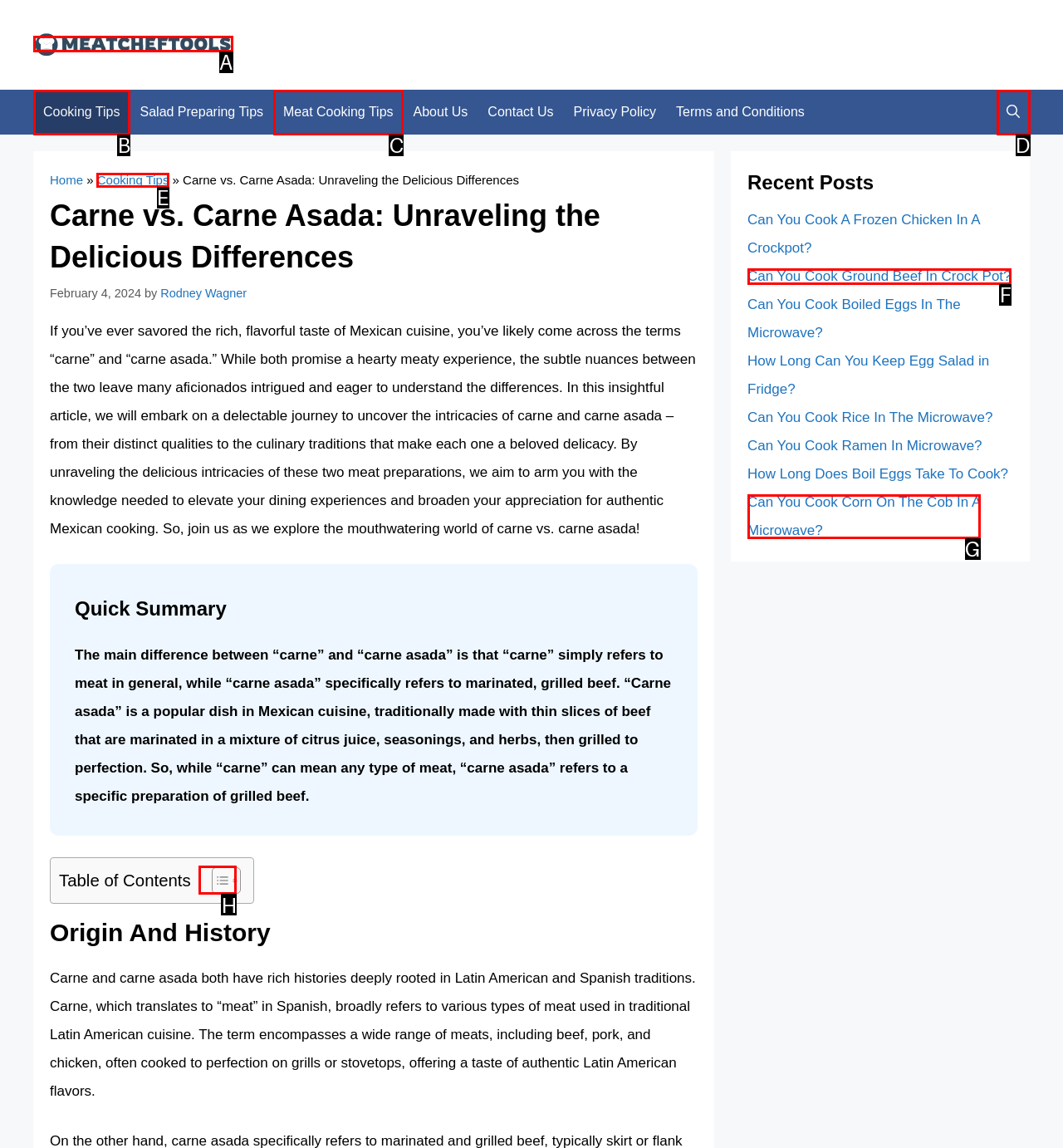Find the option that matches this description: Meat Cooking Tips
Provide the matching option's letter directly.

C